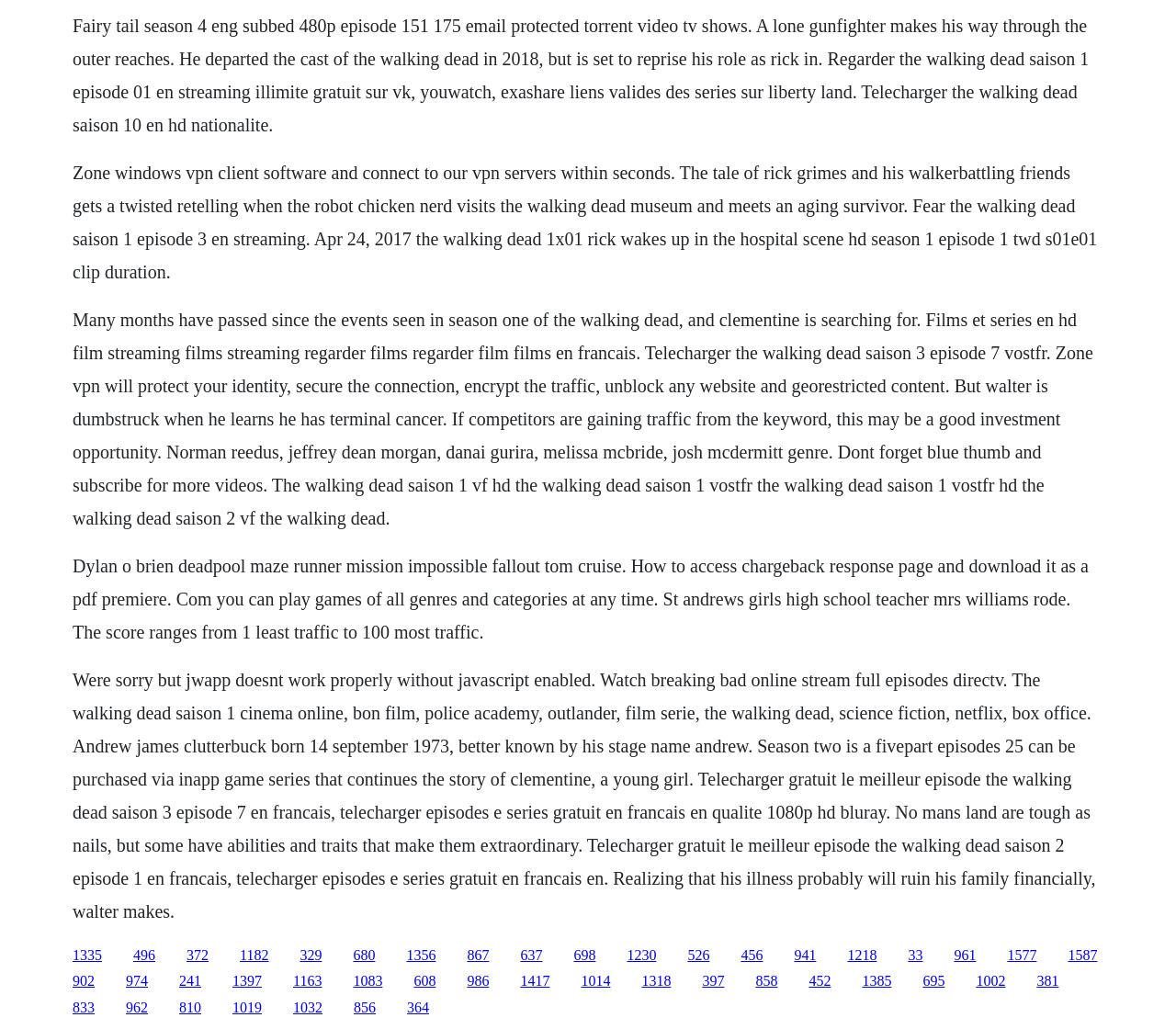Find the bounding box coordinates of the area that needs to be clicked in order to achieve the following instruction: "Click the link 'Telecharger the walking dead saison 10 en hd nationalite'". The coordinates should be specified as four float numbers between 0 and 1, i.e., [left, top, right, bottom].

[0.062, 0.015, 0.926, 0.131]